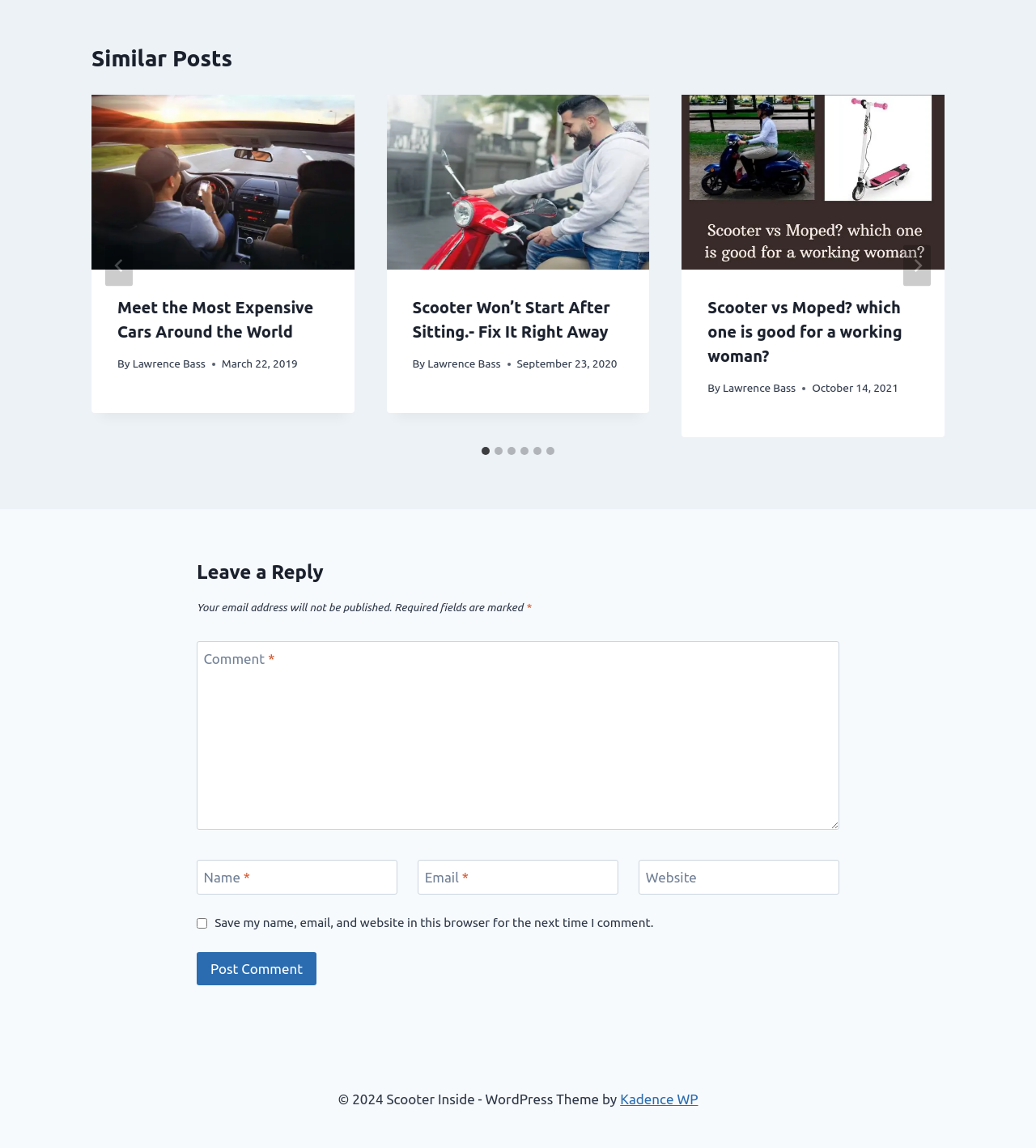Determine the bounding box coordinates of the region I should click to achieve the following instruction: "Click the 'Post Comment' button". Ensure the bounding box coordinates are four float numbers between 0 and 1, i.e., [left, top, right, bottom].

[0.19, 0.829, 0.306, 0.858]